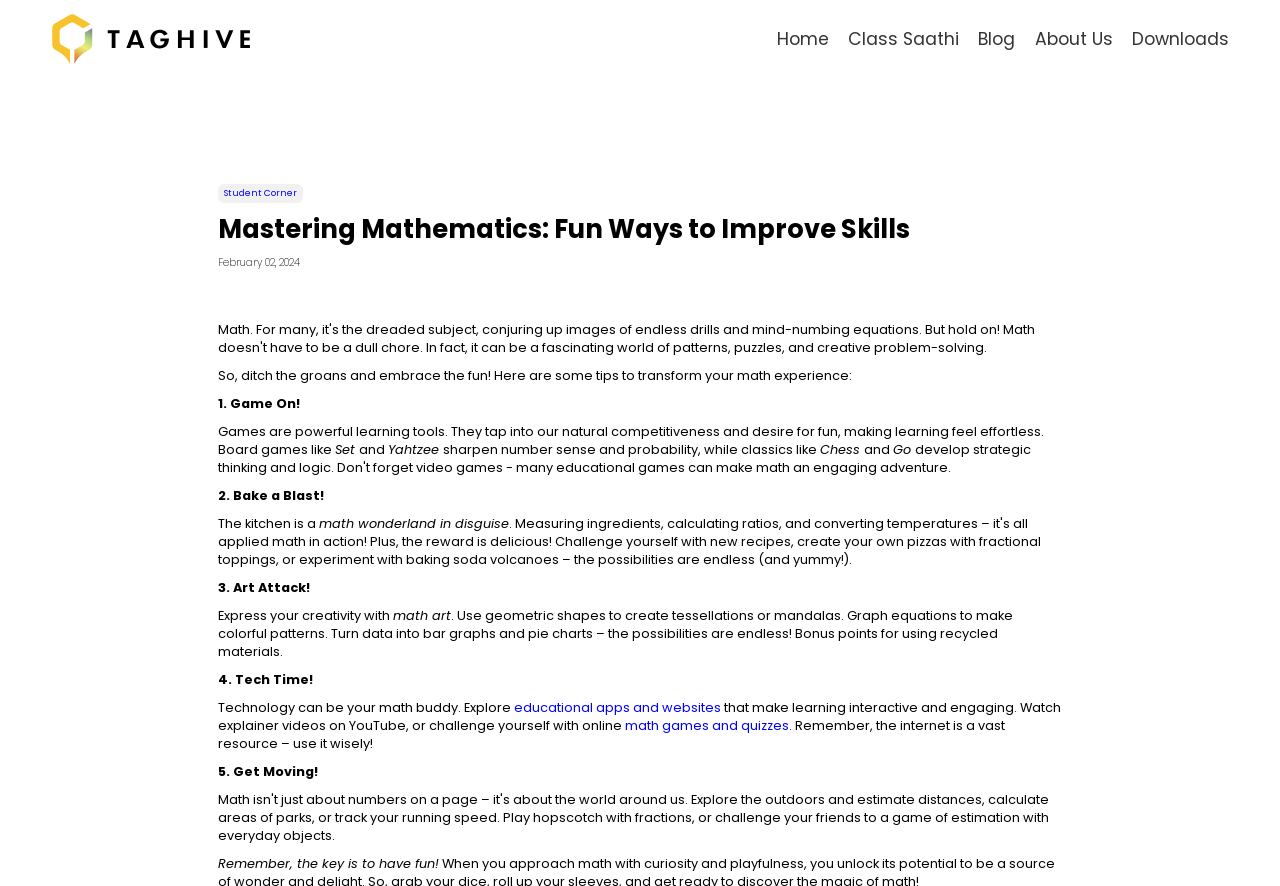Determine the bounding box coordinates of the clickable area required to perform the following instruction: "Learn about the 'Class Saathi'". The coordinates should be represented as four float numbers between 0 and 1: [left, top, right, bottom].

[0.663, 0.03, 0.749, 0.057]